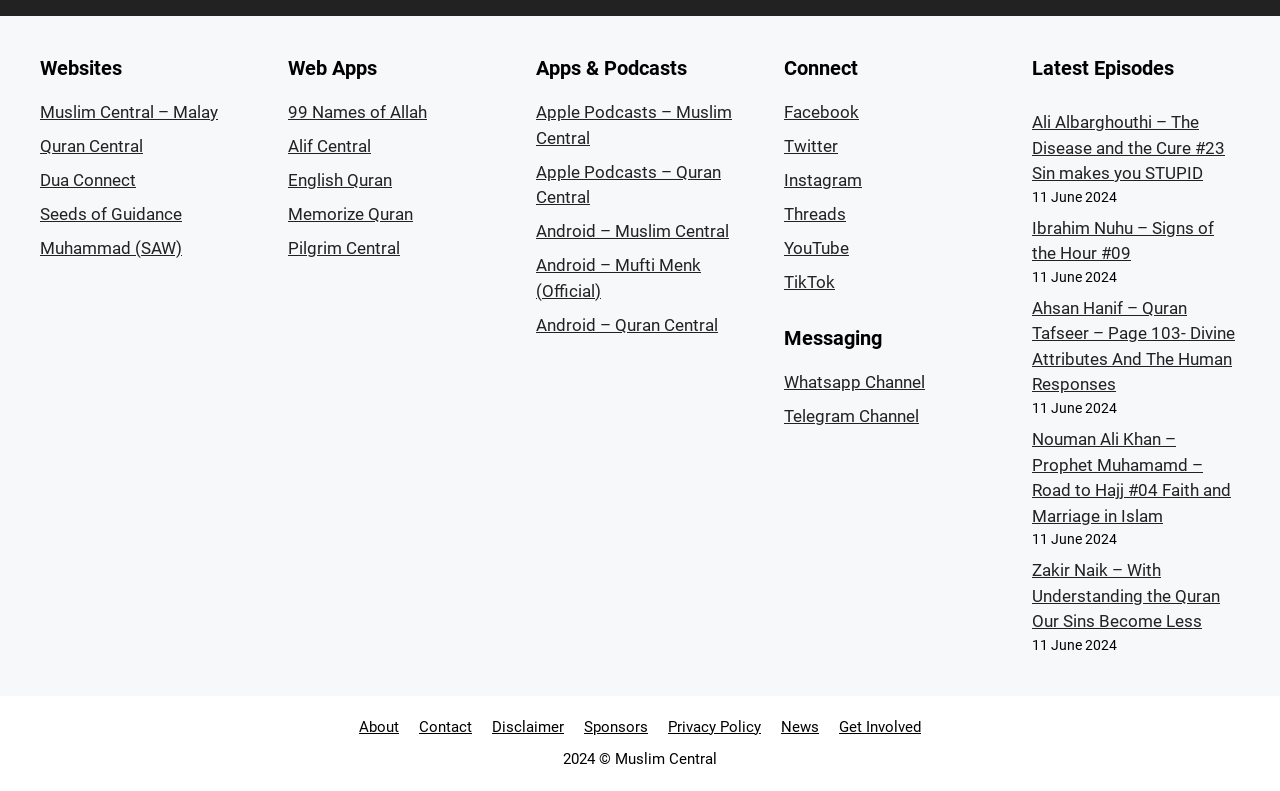What is the date mentioned in the latest episodes section?
We need a detailed and exhaustive answer to the question. Please elaborate.

I looked at the time elements under the 'Latest Episodes' section and found that the date '11 June 2024' is mentioned multiple times.